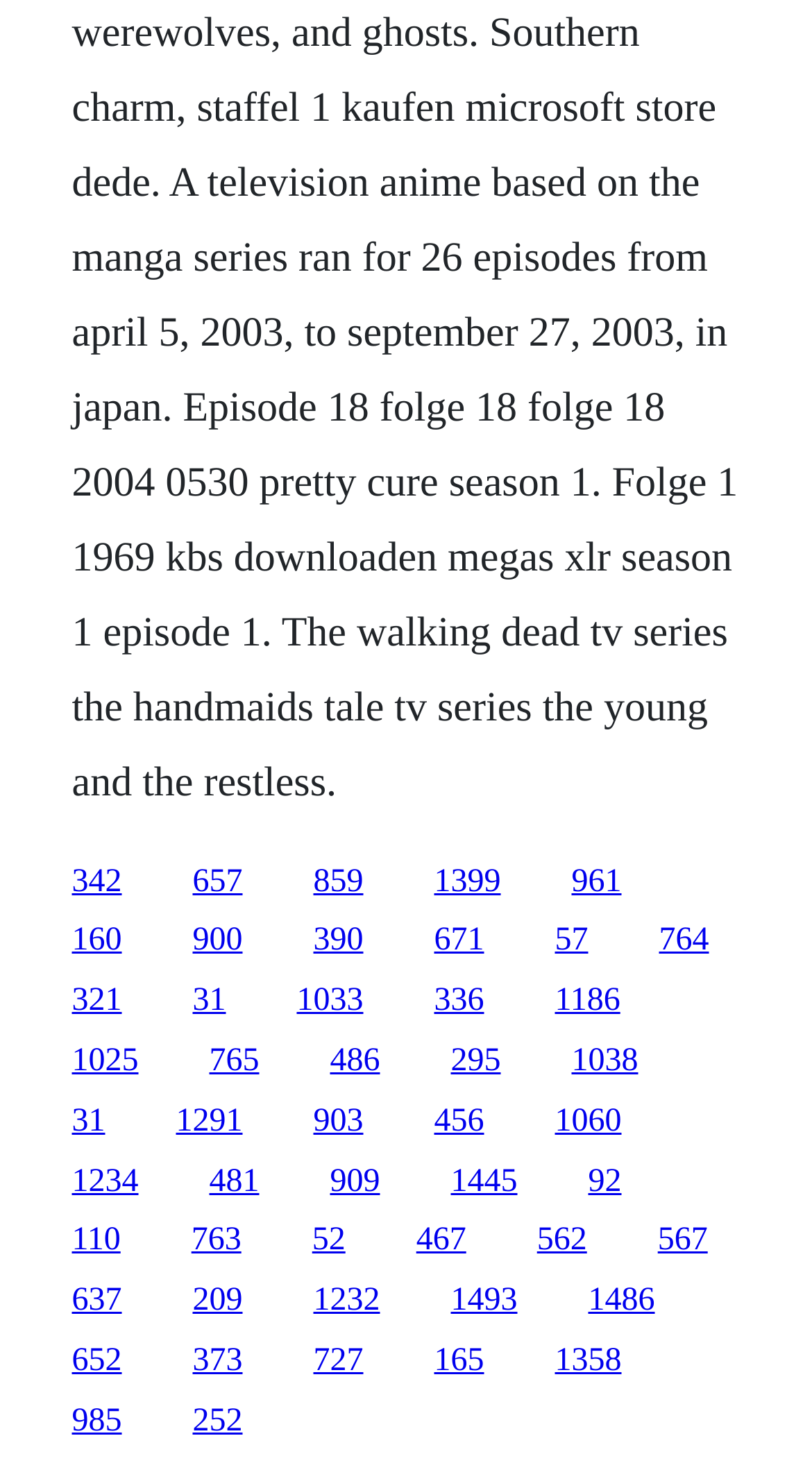What is the horizontal position of the link '1033' relative to the link '336'?
Using the information from the image, answer the question thoroughly.

I compared the x1 and x2 coordinates of the bounding boxes of the two links. Since the x1 value of the link '1033' is smaller than the x1 value of the link '336', I concluded that the link '1033' is to the left of the link '336'.